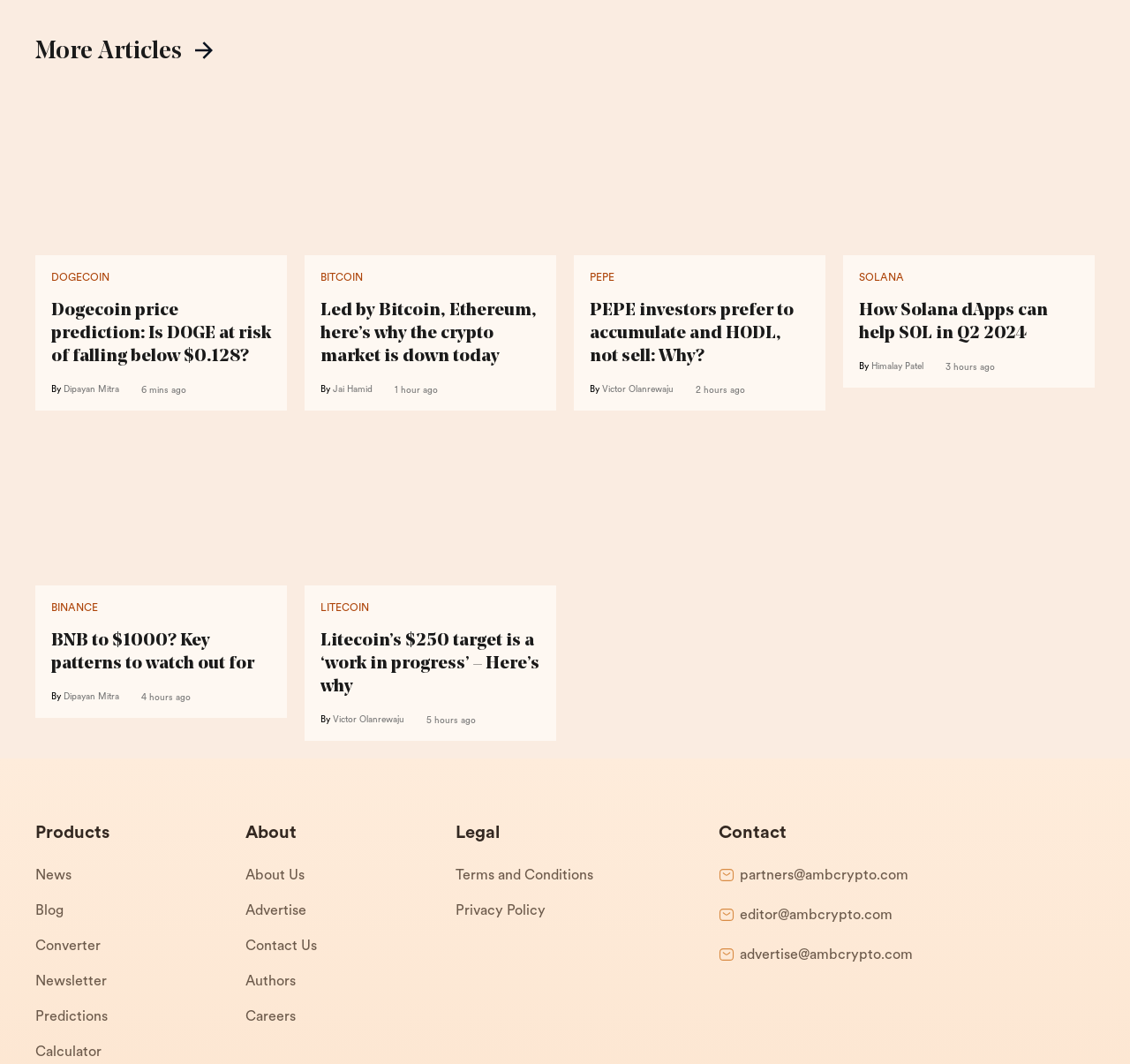What is the category of the link 'About Us'
Please give a detailed and elaborate explanation in response to the question.

The link 'About Us' is categorized under the 'About' section, which is a separate category from 'Products', 'News', and 'Legal'.